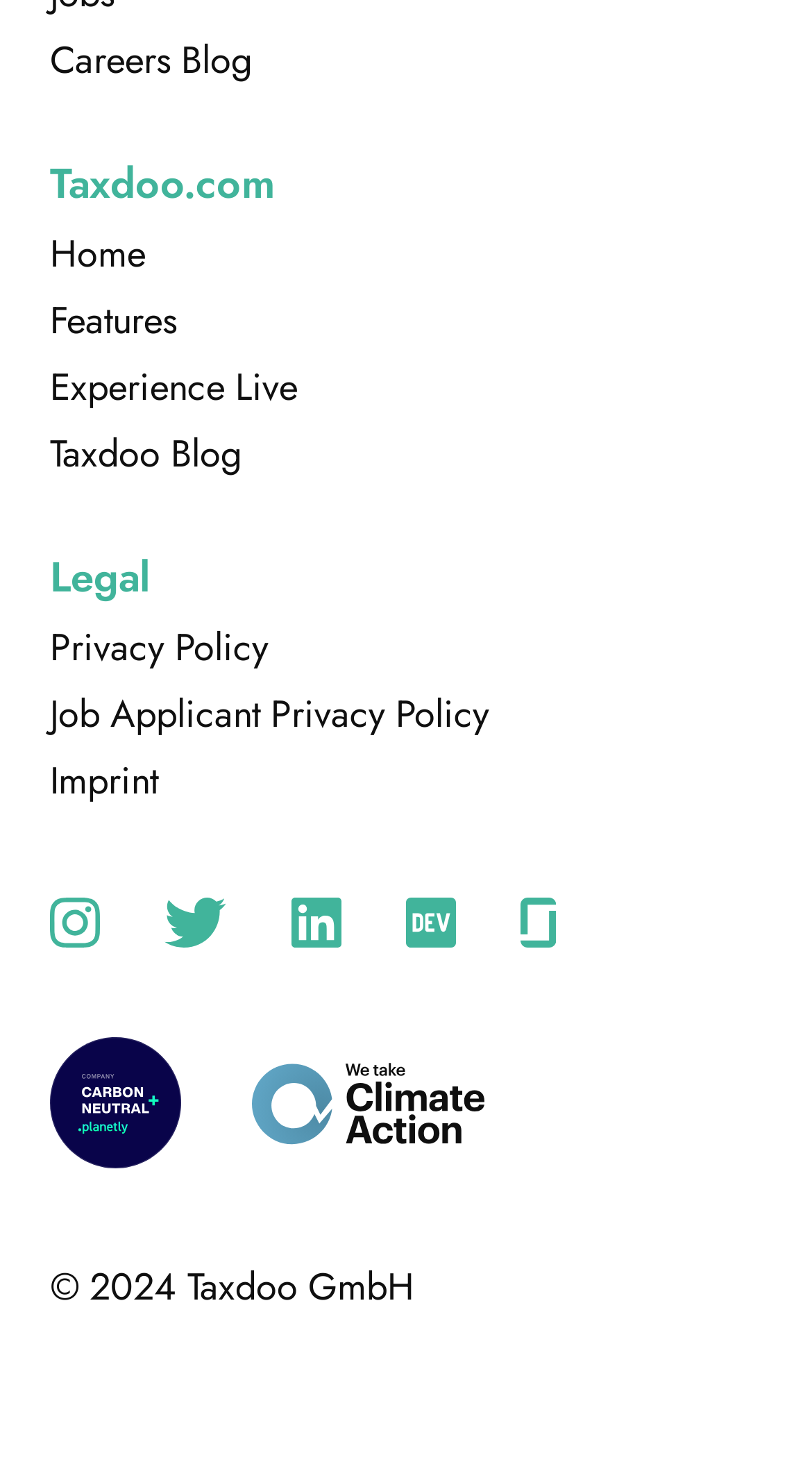Kindly determine the bounding box coordinates of the area that needs to be clicked to fulfill this instruction: "Learn about Company Carbon + Neutral planetly".

[0.062, 0.735, 0.223, 0.768]